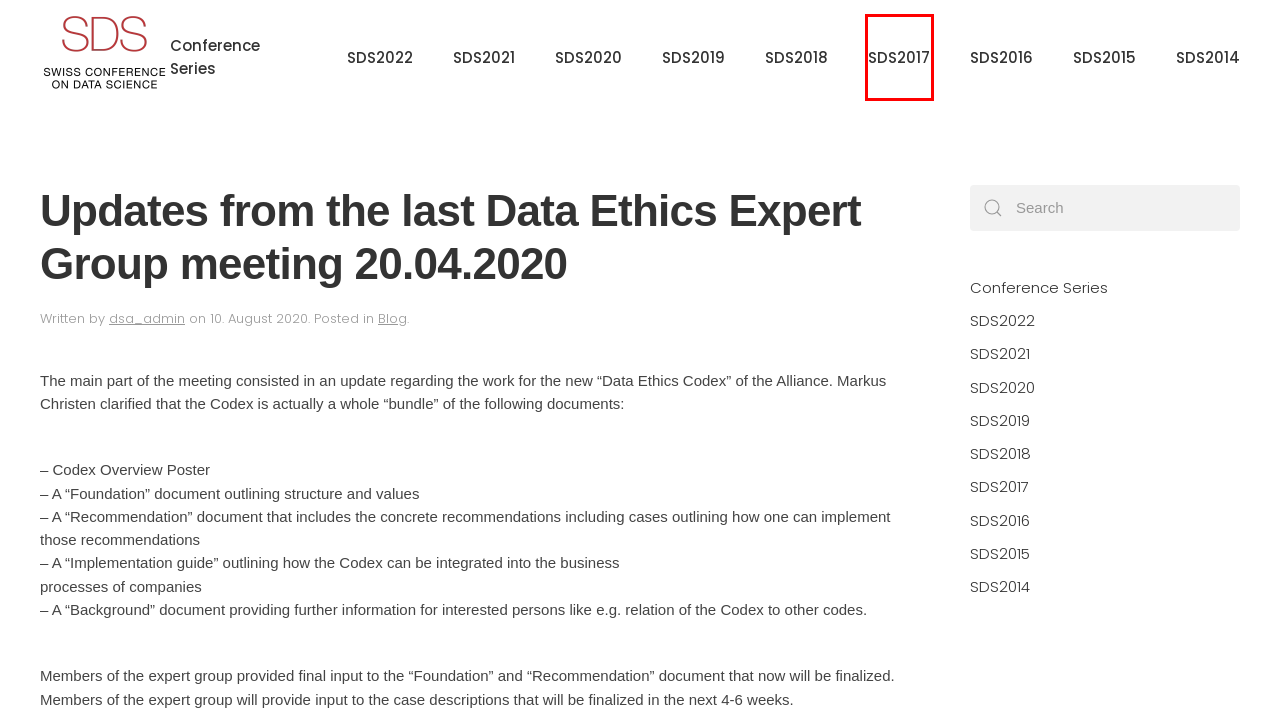Given a screenshot of a webpage with a red bounding box, please pick the webpage description that best fits the new webpage after clicking the element inside the bounding box. Here are the candidates:
A. SDS2020 Home – SDS Archiv
B. SDS2021 – Home – SDS Archiv
C. SDS2017 – SDS Archiv
D. SDS2015 – SDS Archiv
E. SDS2018 – SDS Archiv
F. SDS2016 – SDS Archiv
G. Blog – SDS Archiv
H. SDS Archiv – data innovation alliance

C